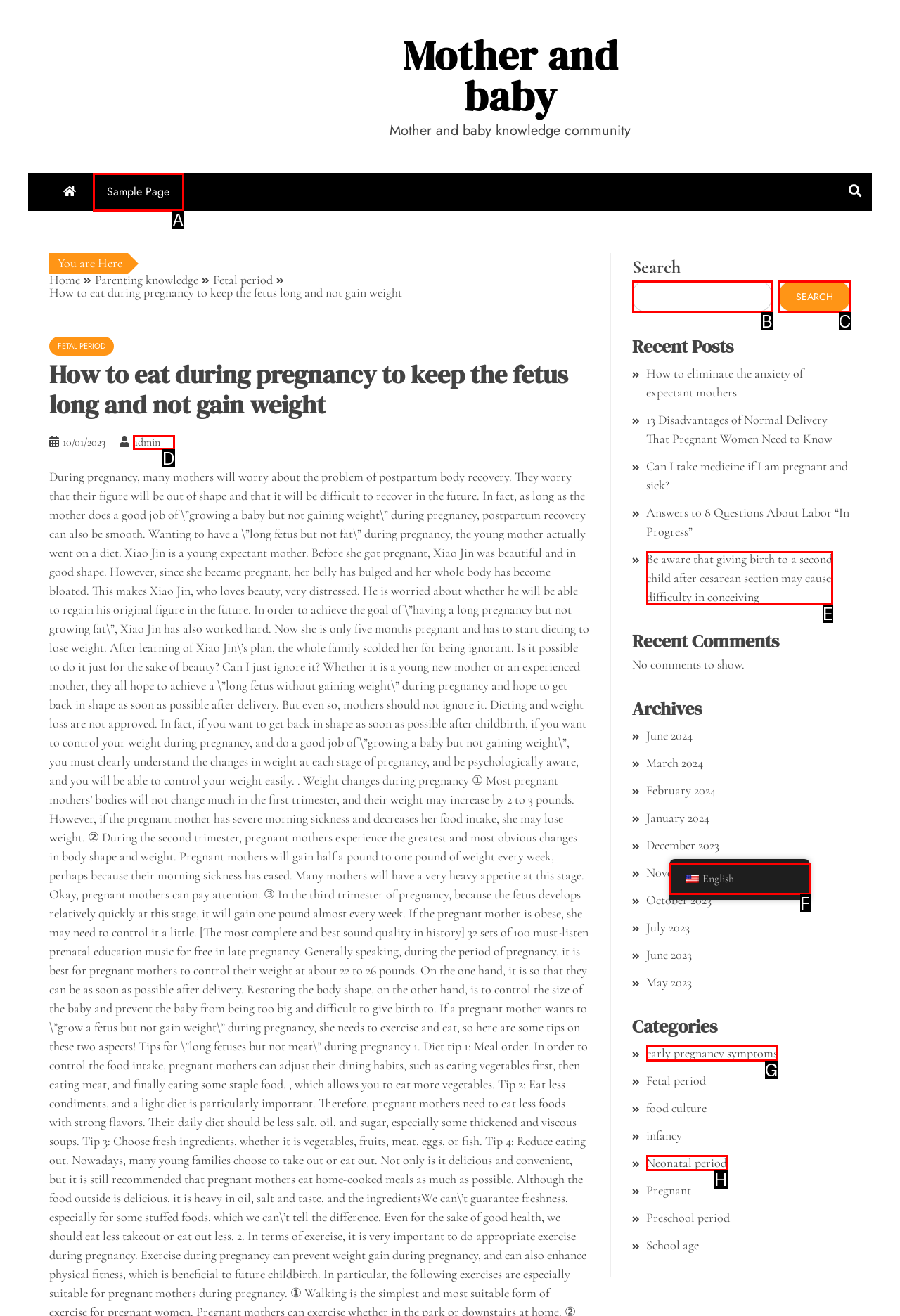Identify the HTML element that best matches the description: parent_node: SEARCH name="s". Provide your answer by selecting the corresponding letter from the given options.

B